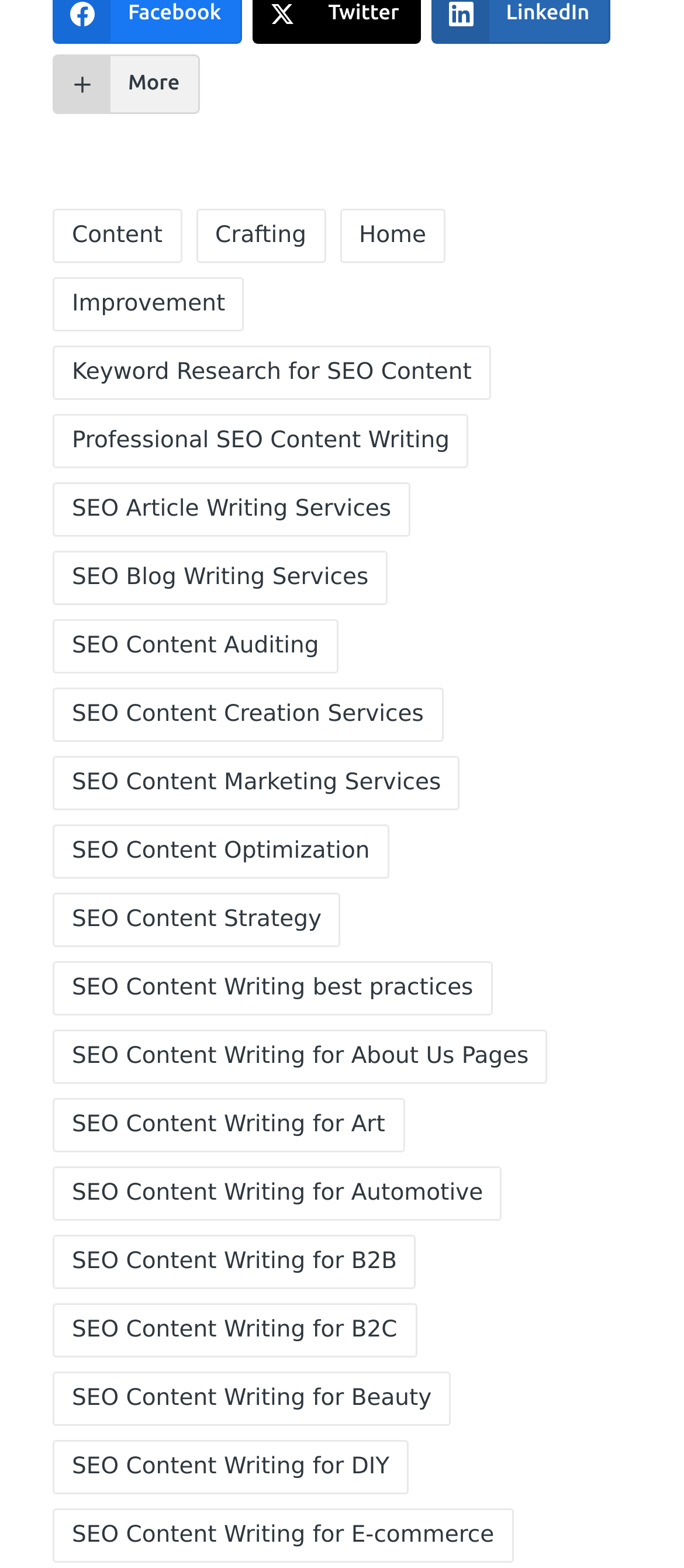Determine the bounding box for the HTML element described here: "Improvement". The coordinates should be given as [left, top, right, bottom] with each number being a float between 0 and 1.

[0.077, 0.176, 0.358, 0.211]